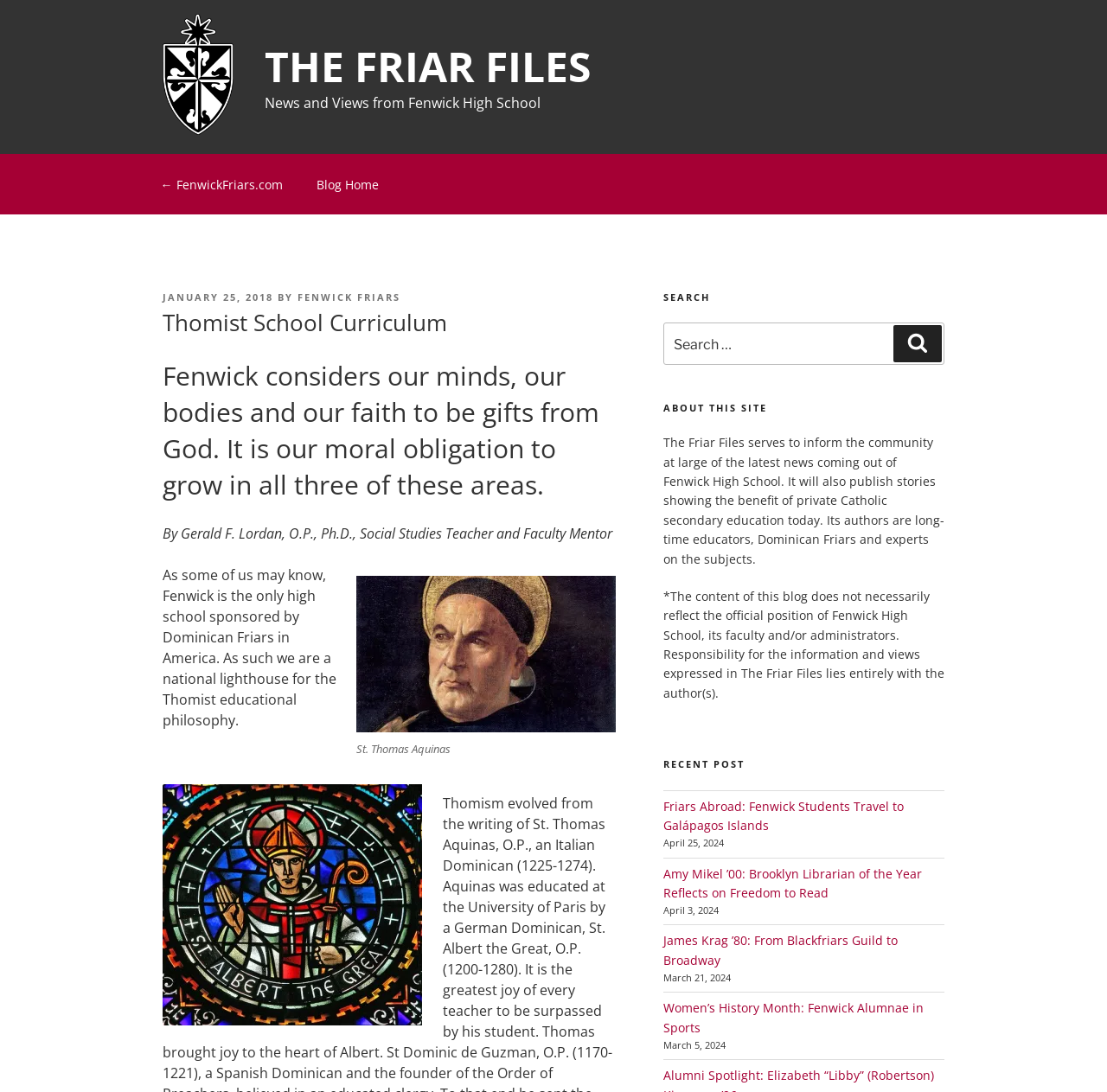Specify the bounding box coordinates of the area to click in order to follow the given instruction: "View the 'Friars Abroad: Fenwick Students Travel to Galápagos Islands' post."

[0.599, 0.731, 0.816, 0.763]